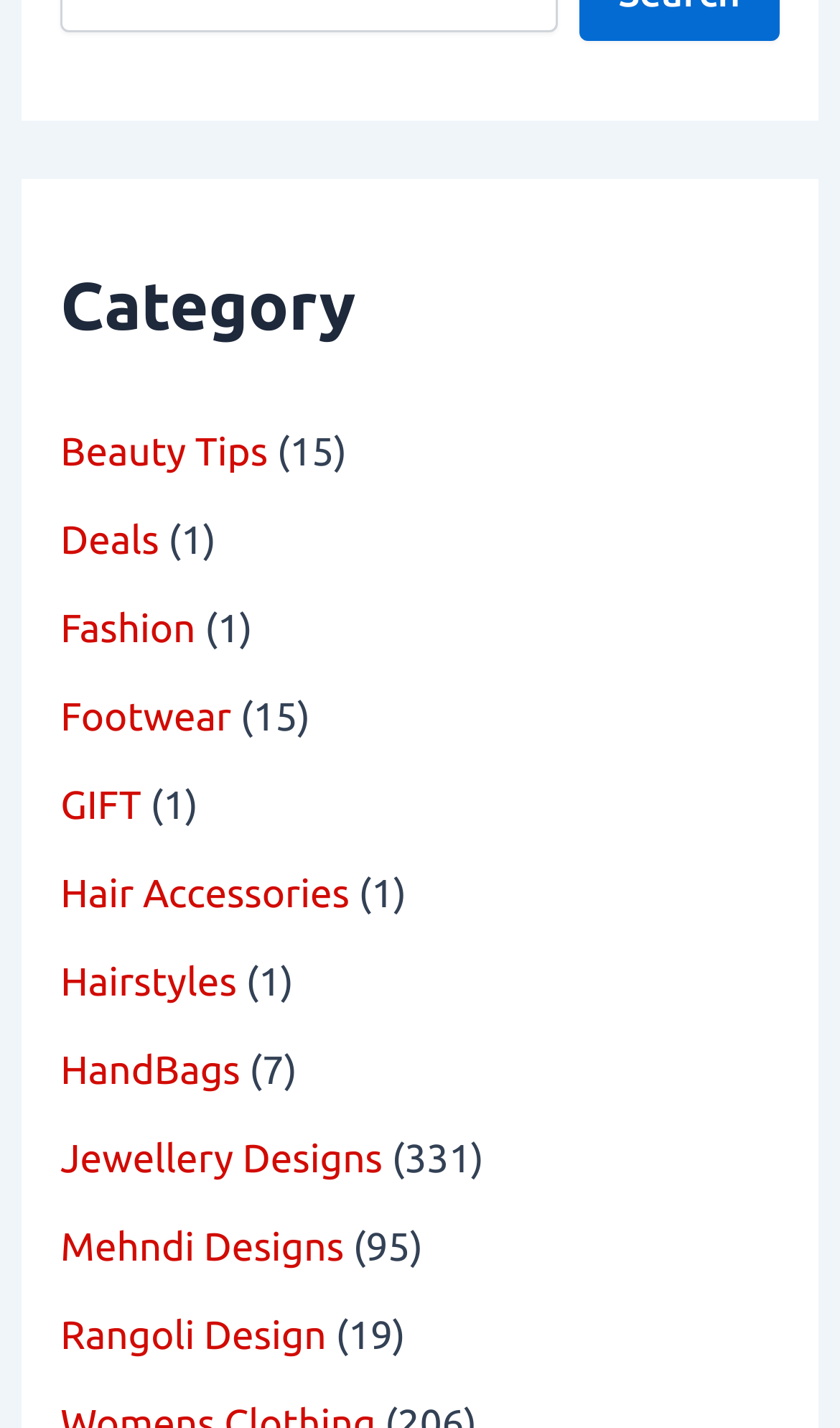How many 'Hairstyles' are there?
Can you provide a detailed and comprehensive answer to the question?

There is no count or number associated with the link 'Hairstyles', so it's not possible to determine the exact number of 'Hairstyles'.